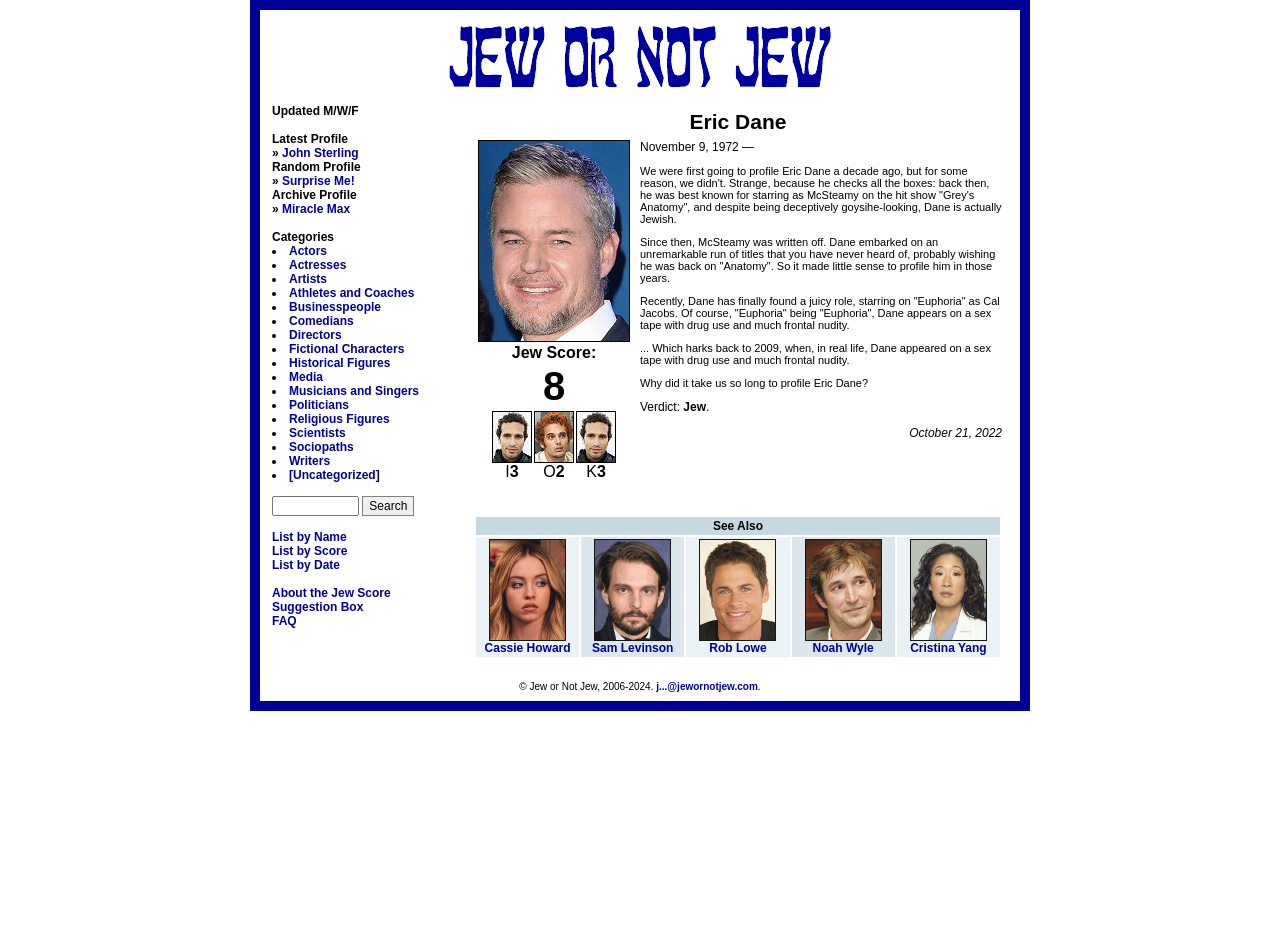Provide an in-depth caption for the elements present on the webpage.

The webpage is about JewOrNotJew.com, a website that determines whether a person is Jewish or not. The page is focused on Eric Dane, an American actor. At the top of the page, there is a table with two columns. The left column contains a link to the website's homepage, and the right column has a table with Eric Dane's profile information, including his name, Jew Score, and a brief description of his background.

Below the table, there is a long list of categories, including Actors, Actresses, Artists, and more, each with a bullet point and a link to a related page. This list takes up most of the page's content.

To the right of the categories list, there is a search bar with a button and a few links to other pages, including "List by Name", "List by Score", and "List by Date". Below the search bar, there are links to "About the Jew Score", "Suggestion Box", and "FAQ".

The page also contains an image, which is likely a photo of Eric Dane, although the exact location of the image is not specified. Overall, the page has a simple layout with a focus on providing information about Eric Dane's Jewish status and offering links to related content.